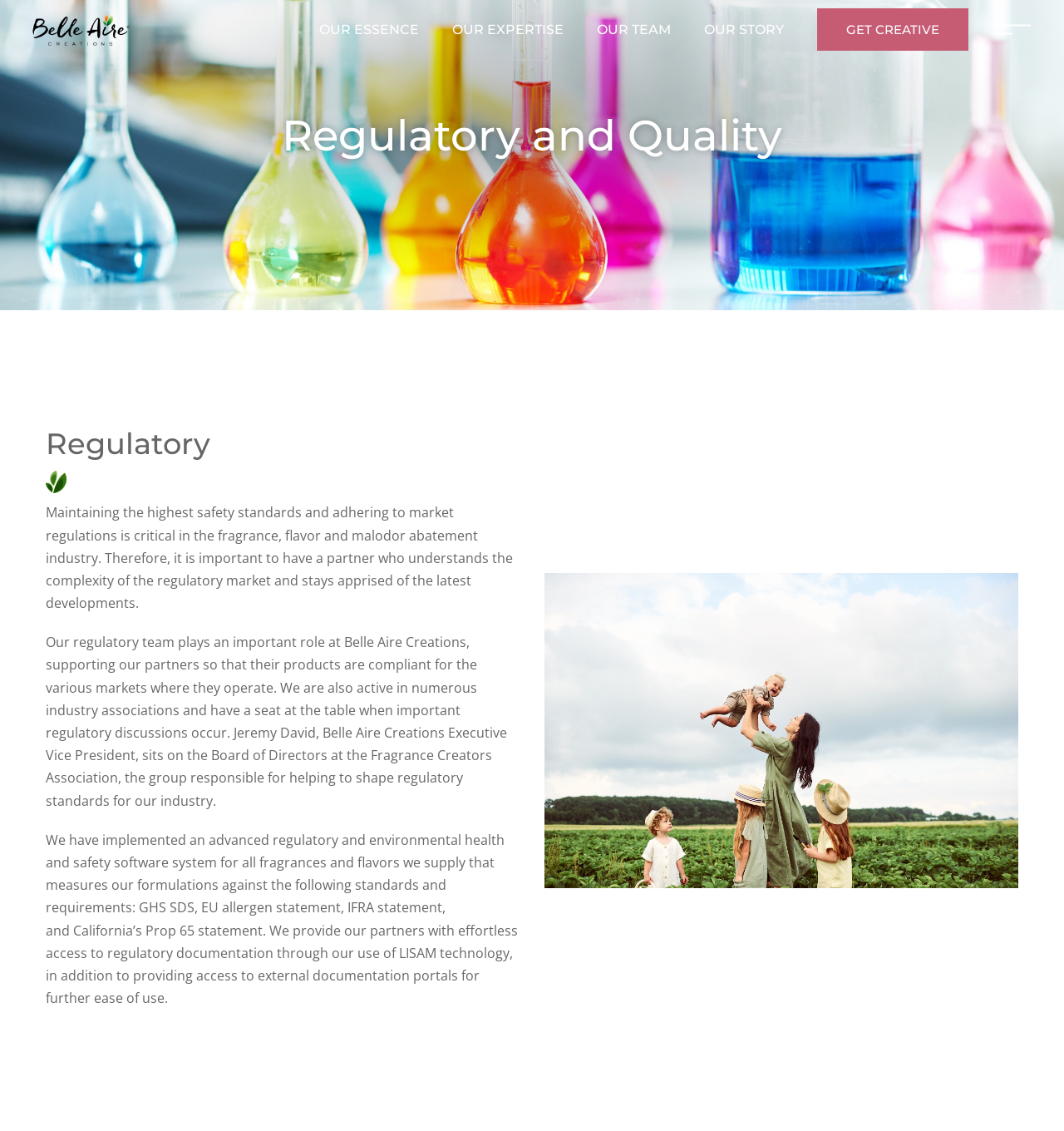Specify the bounding box coordinates of the area to click in order to follow the given instruction: "Click on the image of a mother with children."

[0.512, 0.507, 0.957, 0.786]